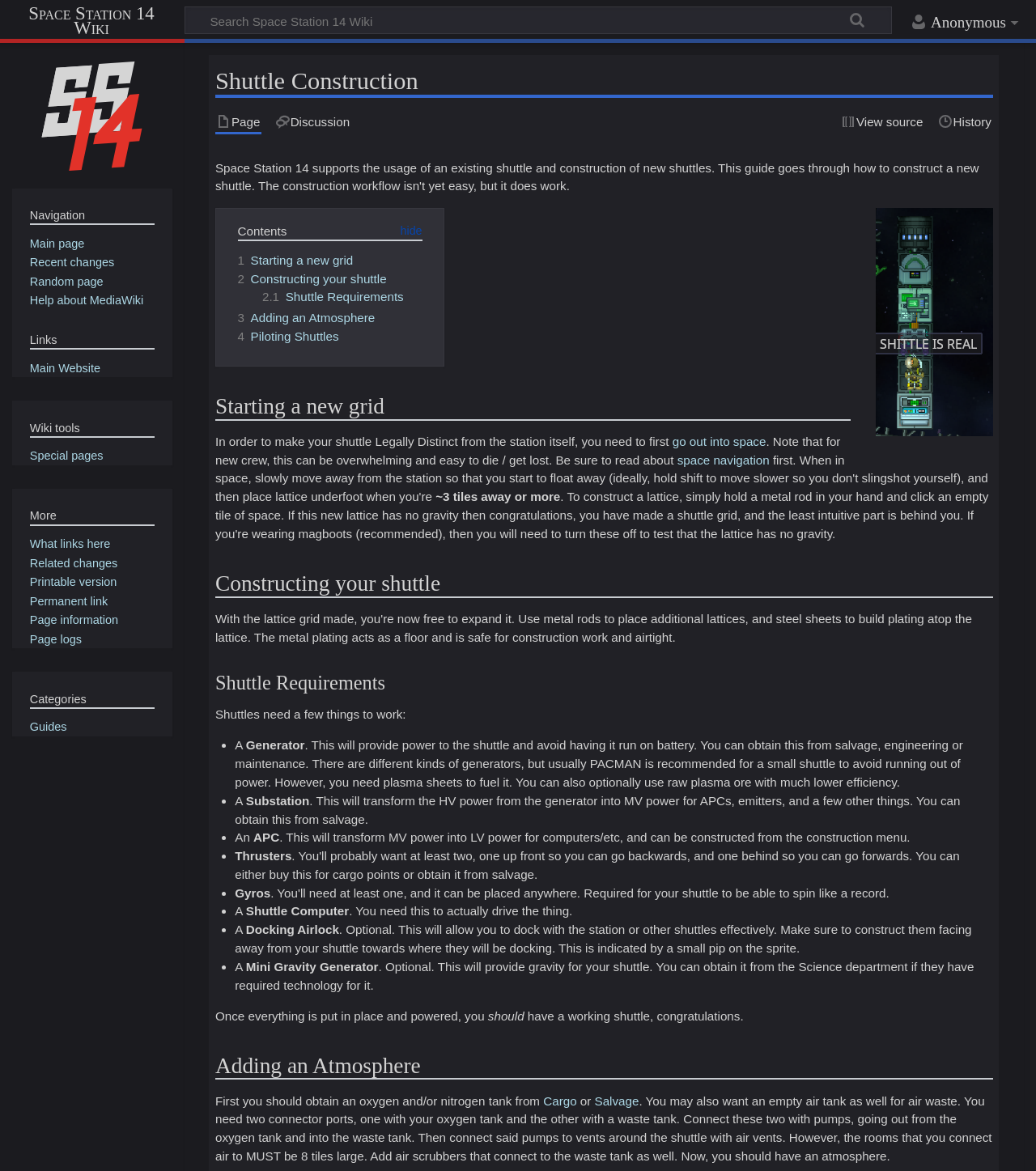Provide a brief response to the question using a single word or phrase: 
What is required to dock with the station or other shuttles?

Docking airlock